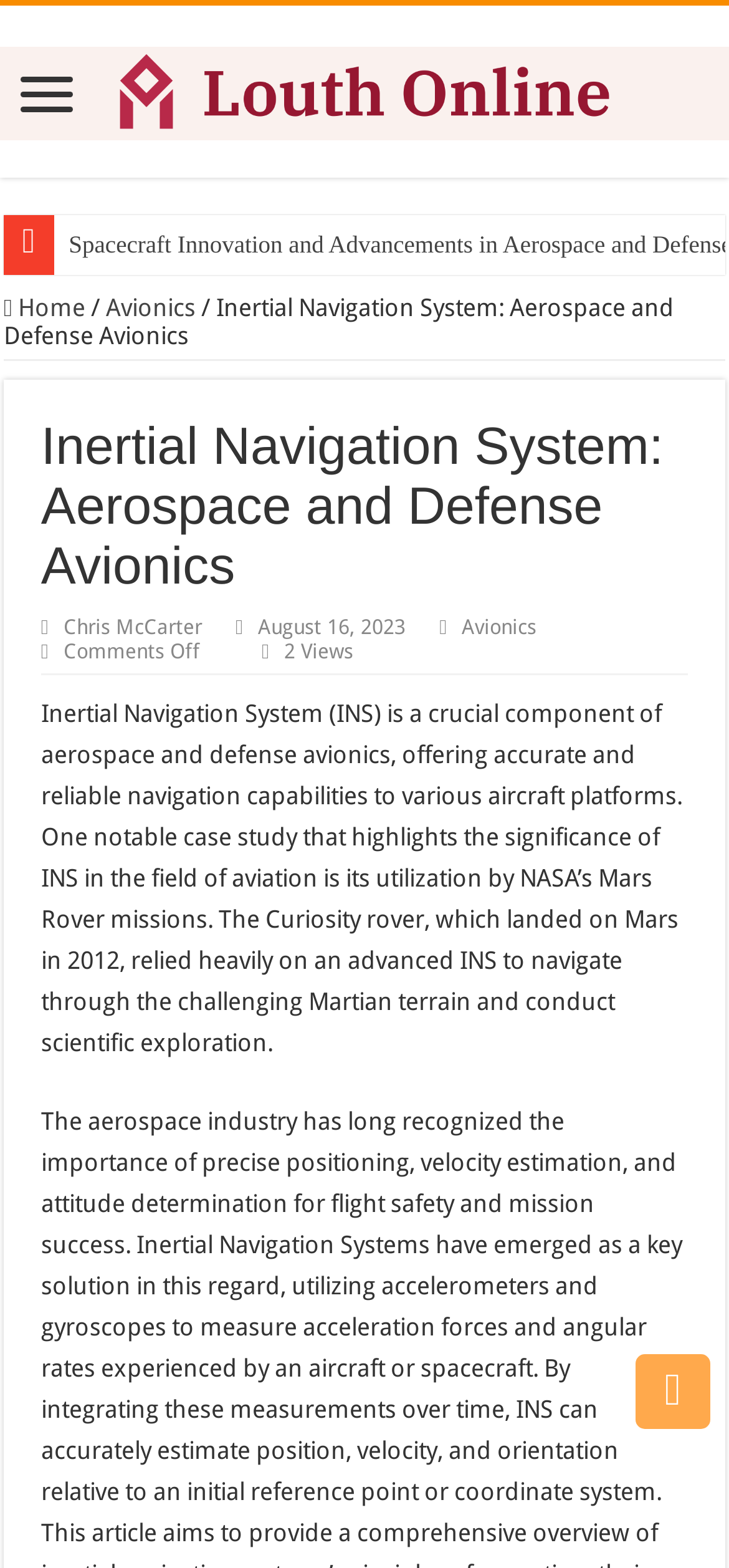Using the provided description Home, find the bounding box coordinates for the UI element. Provide the coordinates in (top-left x, top-left y, bottom-right x, bottom-right y) format, ensuring all values are between 0 and 1.

[0.005, 0.187, 0.117, 0.205]